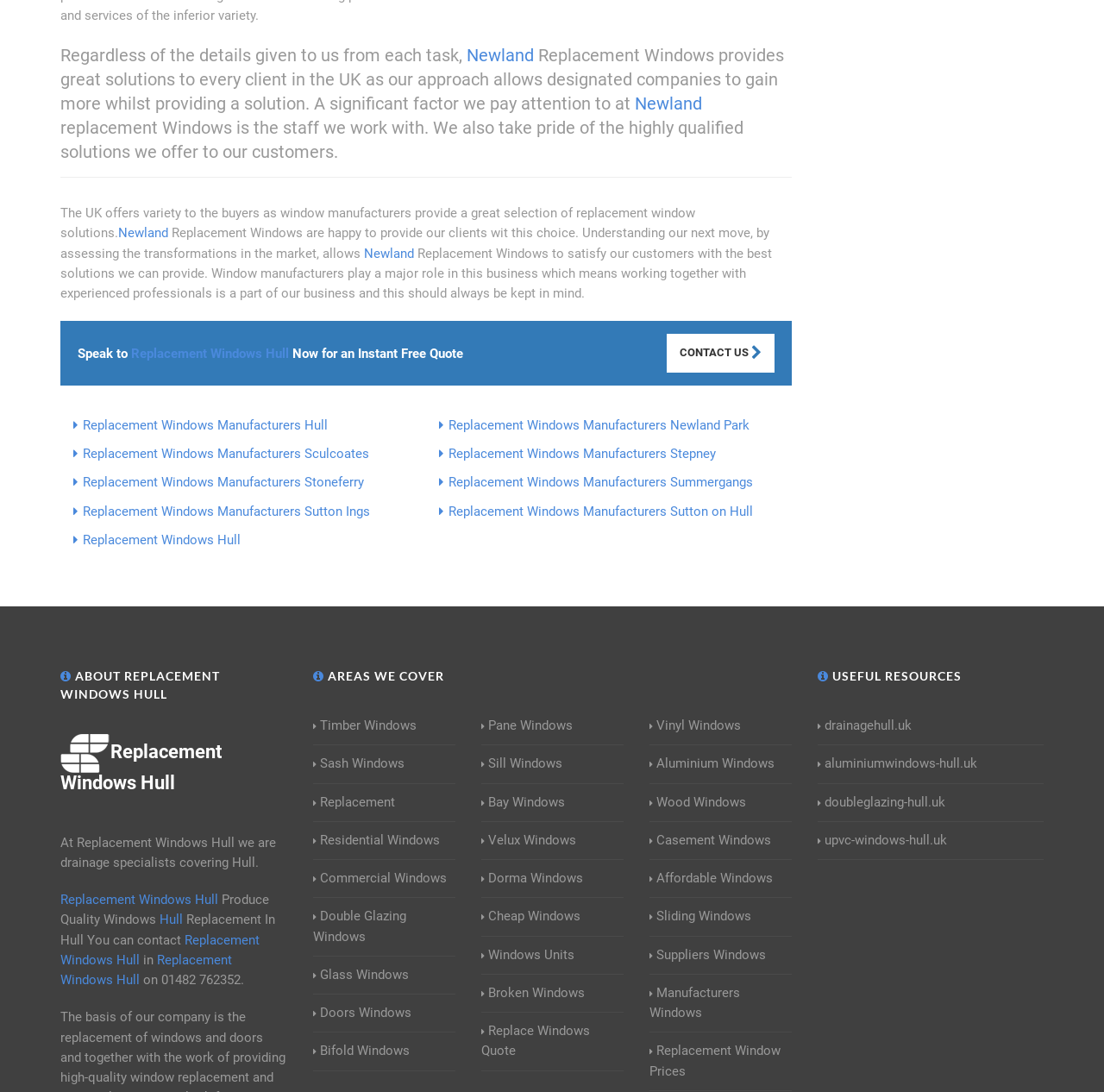How many links are there in the 'AREAS WE COVER' section?
Please ensure your answer to the question is detailed and covers all necessary aspects.

The 'AREAS WE COVER' section is located in the middle of the webpage and contains 13 links, each with a different area name, such as 'Timber Windows', 'Sash Windows', and 'Double Glazing Windows'.